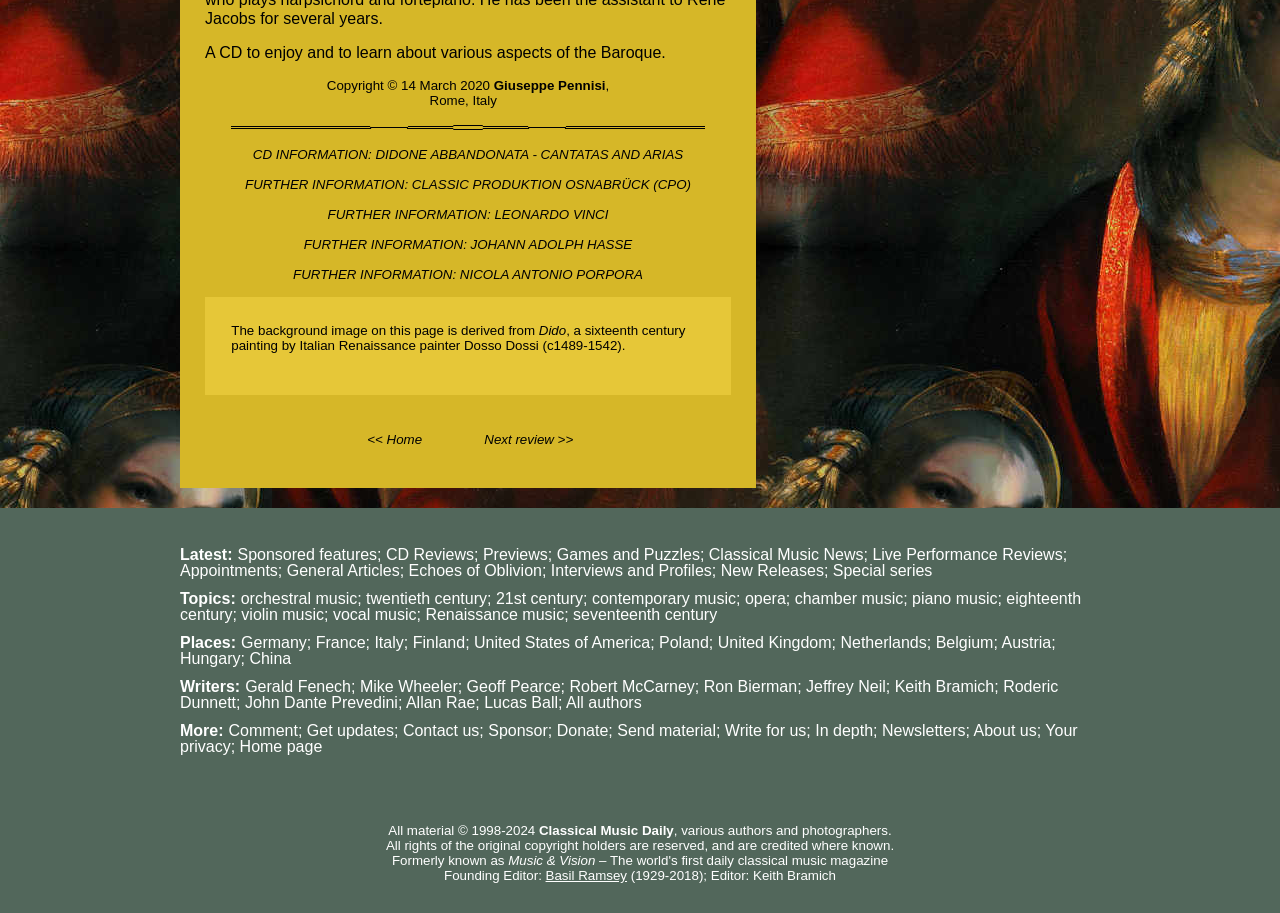Please locate the bounding box coordinates of the element that should be clicked to complete the given instruction: "Learn about Classical Music Daily".

[0.421, 0.902, 0.526, 0.918]